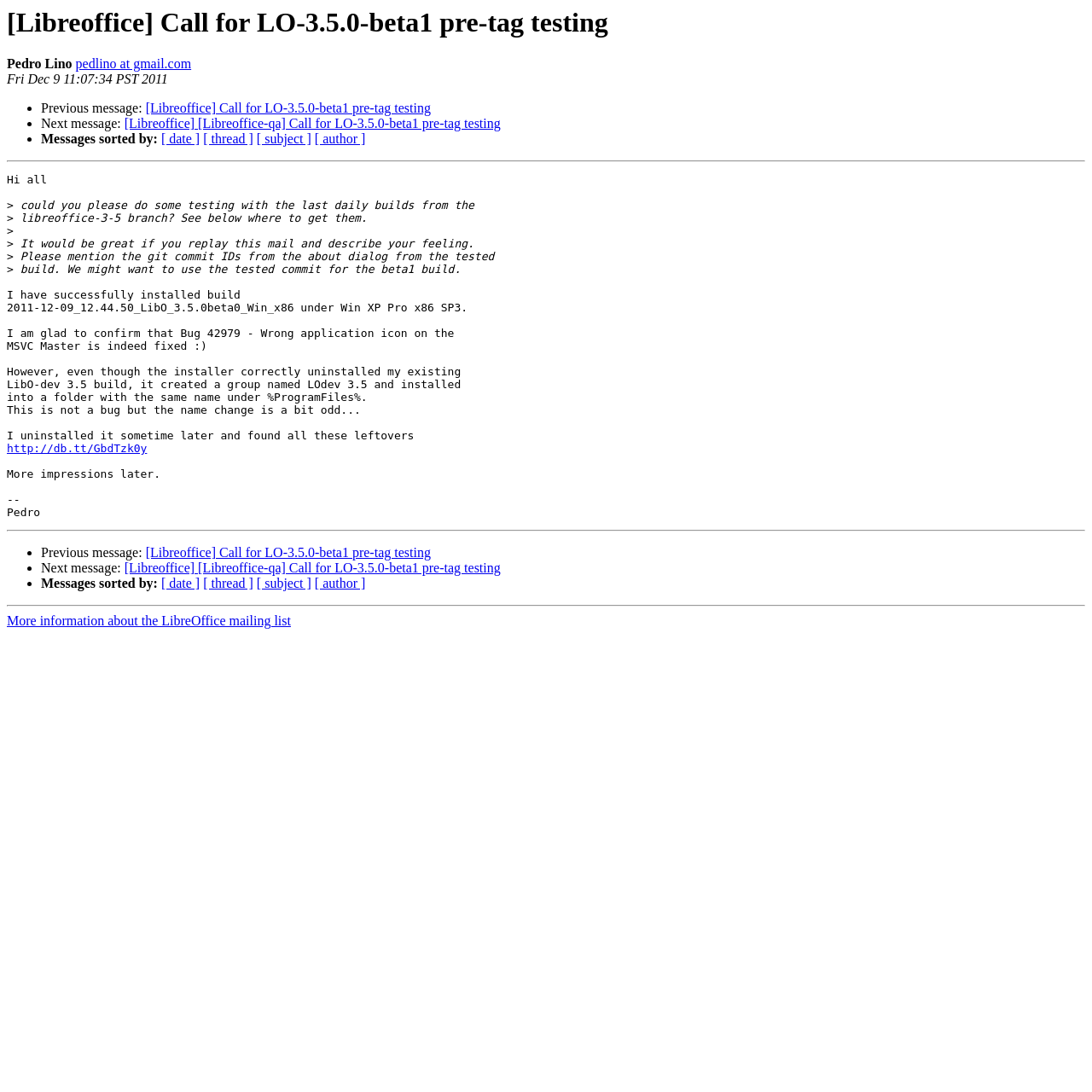What is the date of the email?
Please answer using one word or phrase, based on the screenshot.

Fri Dec 9 11:07:34 PST 2011